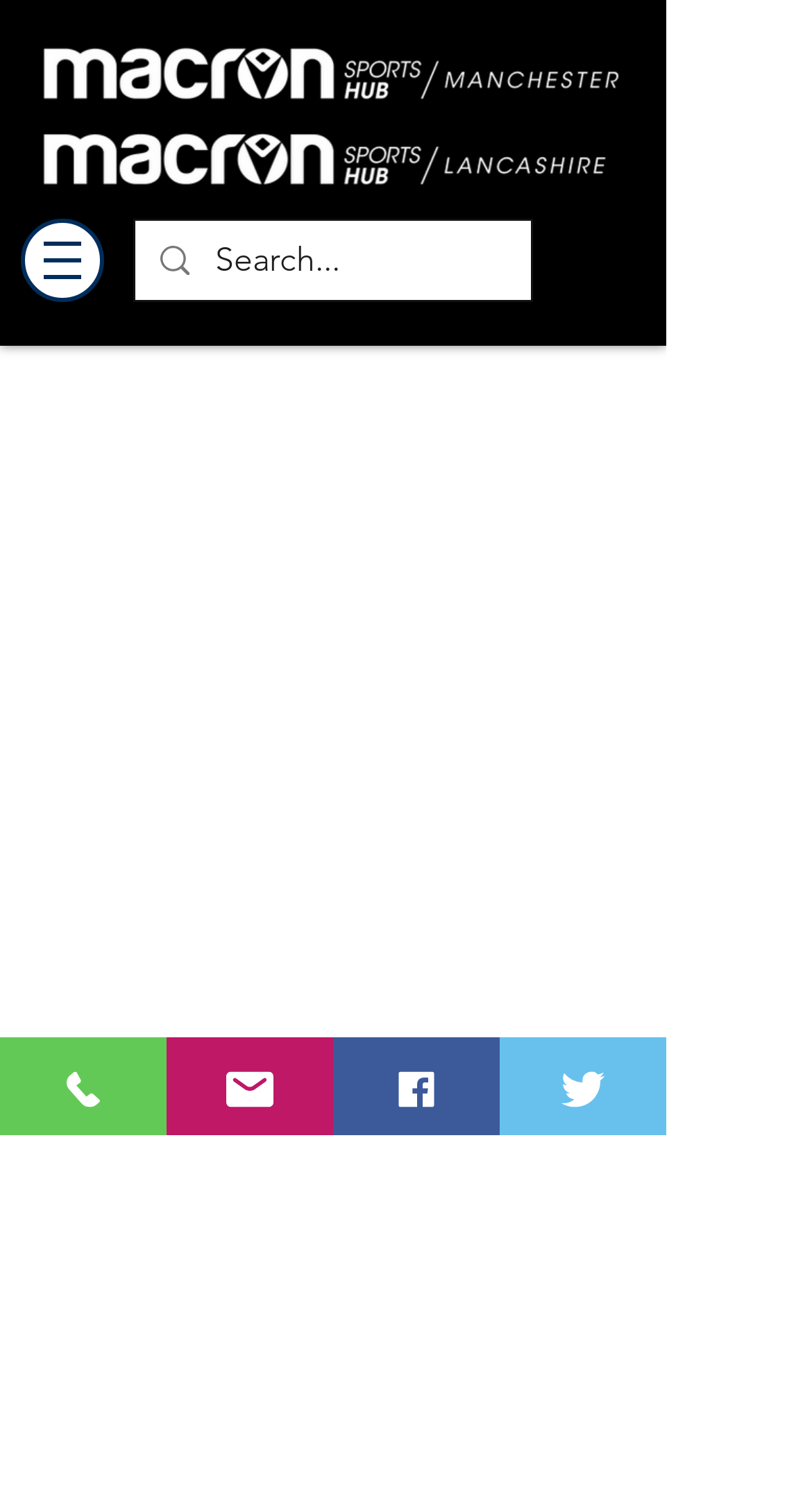Find the bounding box coordinates for the UI element whose description is: "Twitter". The coordinates should be four float numbers between 0 and 1, in the format [left, top, right, bottom].

[0.615, 0.692, 0.821, 0.757]